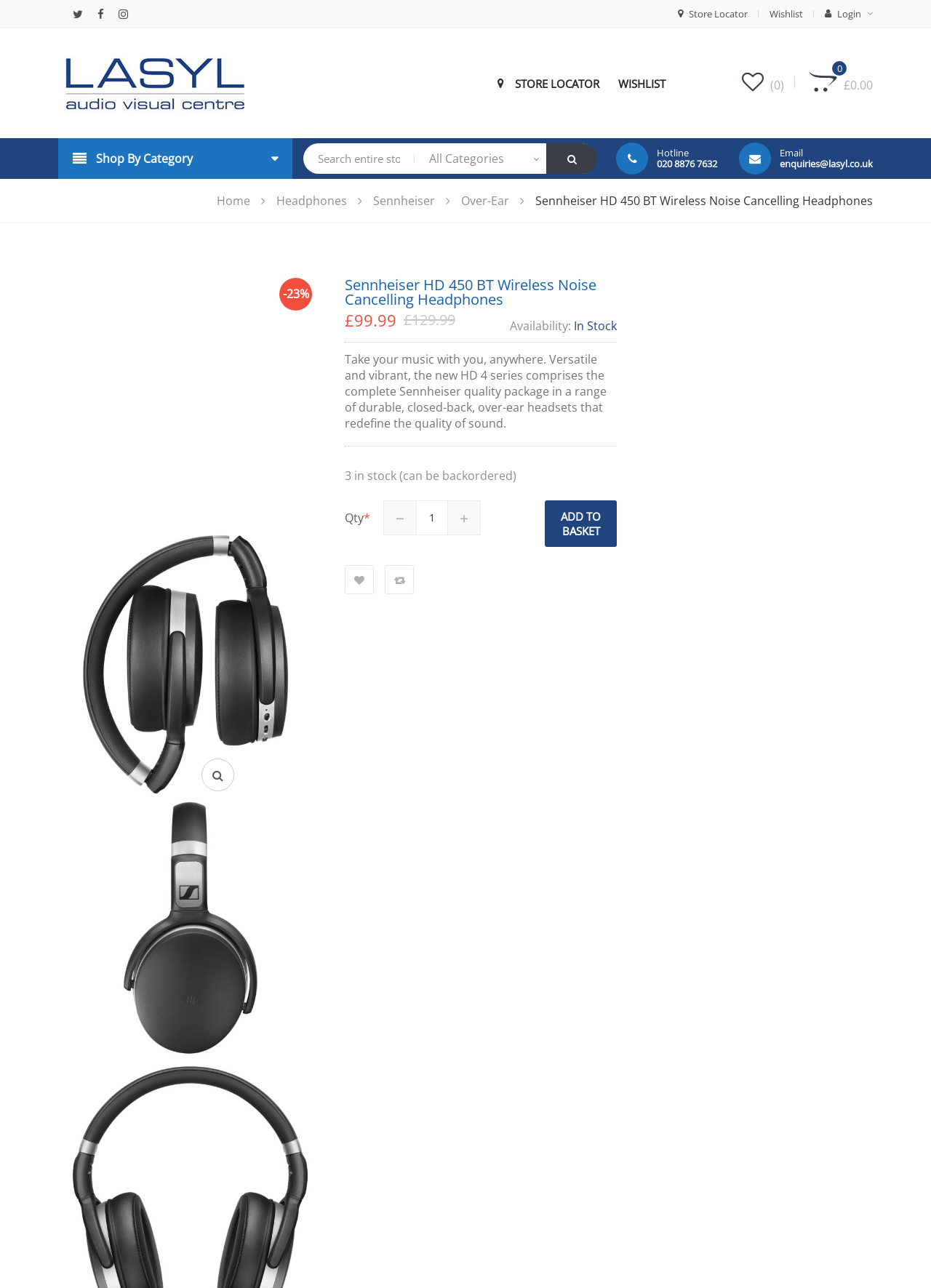What is the hotline number?
Please provide a detailed answer to the question.

I found the answer by looking at the contact information on the page. The hotline number is displayed as '020 8876 7632'.